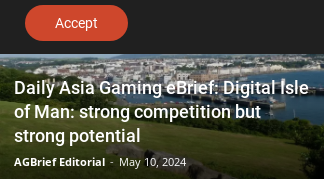Describe the important features and context of the image with as much detail as possible.

The image features a scenic view of the Digital Isle of Man, accompanied by the title "Daily Asia Gaming eBrief: Digital Isle of Man: strong competition but strong potential." This editorial focuses on the dynamic gaming landscape of the Isle, highlighting both its competitive environment and growth opportunities. The publication, attributed to AGBrief Editorial, notes the date as May 10, 2024, indicating its relevance in the ongoing conversation about the region's potential in the gaming industry. A prominent "Accept" button for cookie consent is also displayed, reflecting the site's compliance with GDPR regulations.